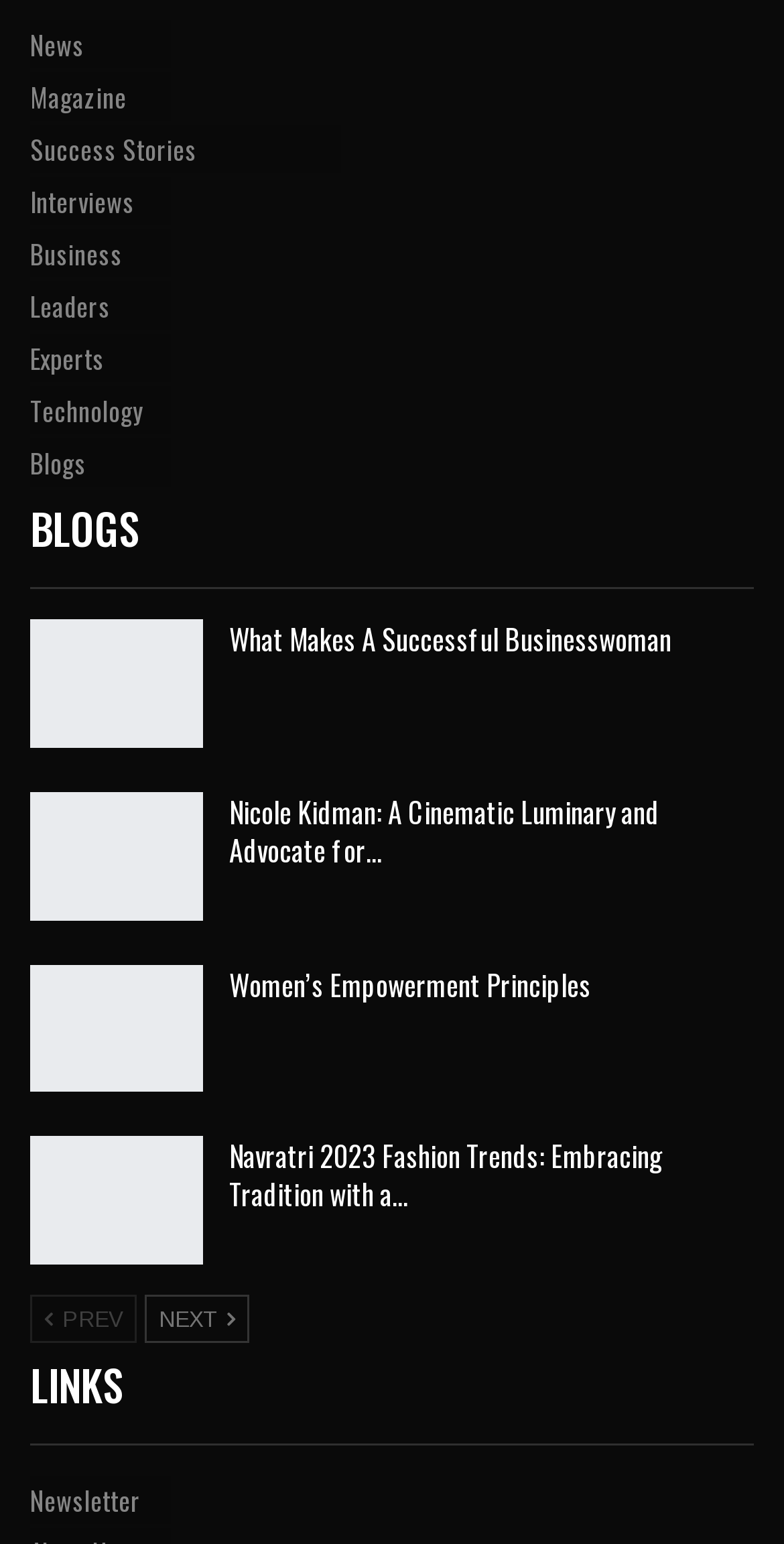Identify the bounding box for the element characterized by the following description: "What Makes A Successful Businesswoman".

[0.292, 0.4, 0.856, 0.428]